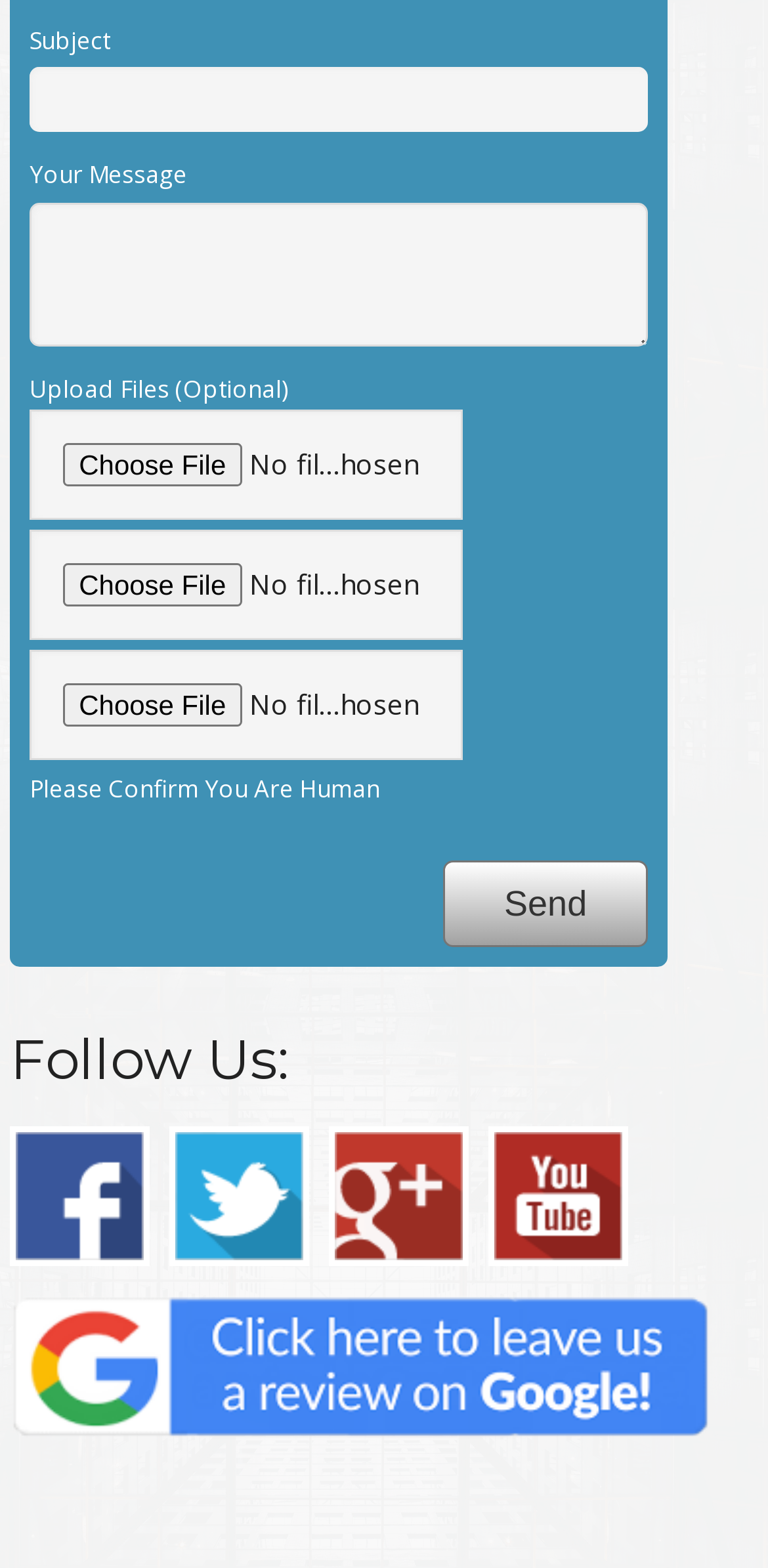Find the bounding box coordinates for the HTML element specified by: "name="file-798"".

[0.039, 0.338, 0.602, 0.408]